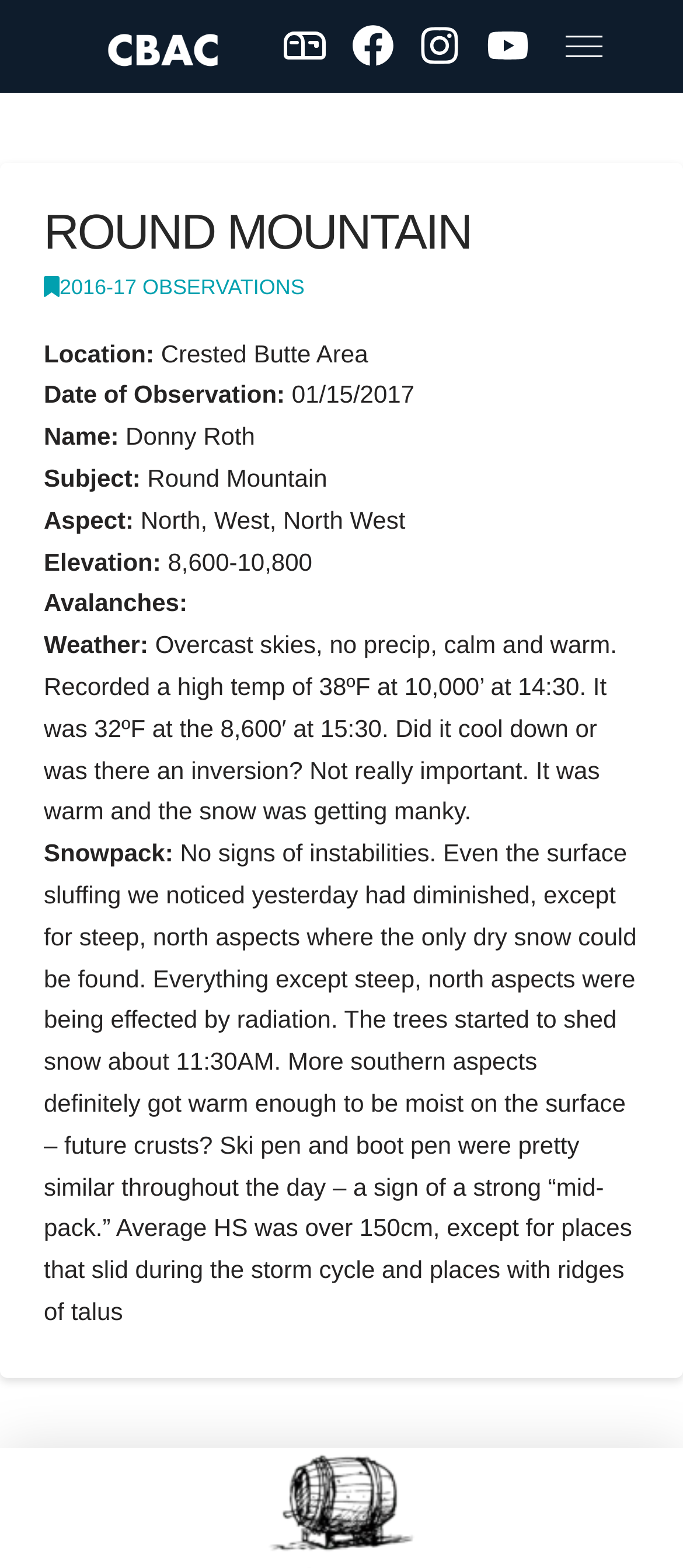Ascertain the bounding box coordinates for the UI element detailed here: "aria-label="Toggle Off Canvas Content"". The coordinates should be provided as [left, top, right, bottom] with each value being a float between 0 and 1.

[0.792, 0.007, 0.918, 0.052]